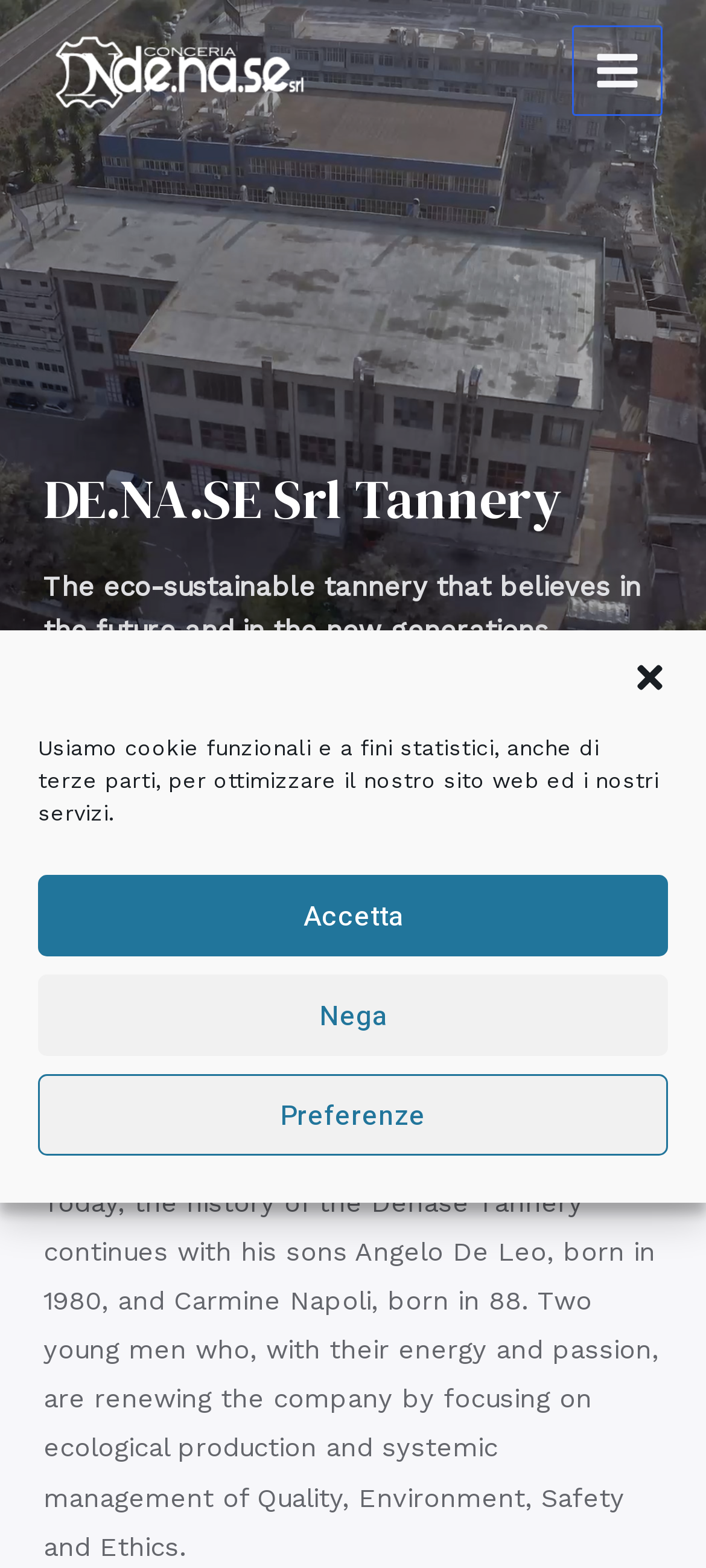Elaborate on the webpage's design and content in a detailed caption.

The webpage is about Denase tannery in Solofra, Italy, and its company Denase Srl. At the top of the page, there is a logo of Denase Srl, accompanied by a link to the company's website. 

Below the logo, there is a main menu button on the top right corner. When expanded, it reveals a dropdown menu with an image at the top. 

The main content of the webpage is divided into sections. The first section has a heading "DE.NA.SE Srl Tannery" and a brief description of the company, stating that it is an eco-sustainable tannery that believes in the future and new generations.

The next section has a heading "We invest in the future & enhance tradition" and a longer paragraph describing the history of the Denase tannery, founded by Francesco De Leo and Antonio Napoli, and how it continues with their sons Angelo De Leo and Carmine Napoli, who focus on ecological production and systemic management of Quality, Environment, Safety, and Ethics.

On the top center of the page, there is a dialog box for managing cookie consent, which can be closed by a button at the top right corner of the dialog box. The dialog box contains a message about the use of functional and statistical cookies, including those from third parties, to optimize the website and services. There are three buttons at the bottom of the dialog box: "Accetta" (Accept), "Nega" (Decline), and "Preferenze" (Preferences).